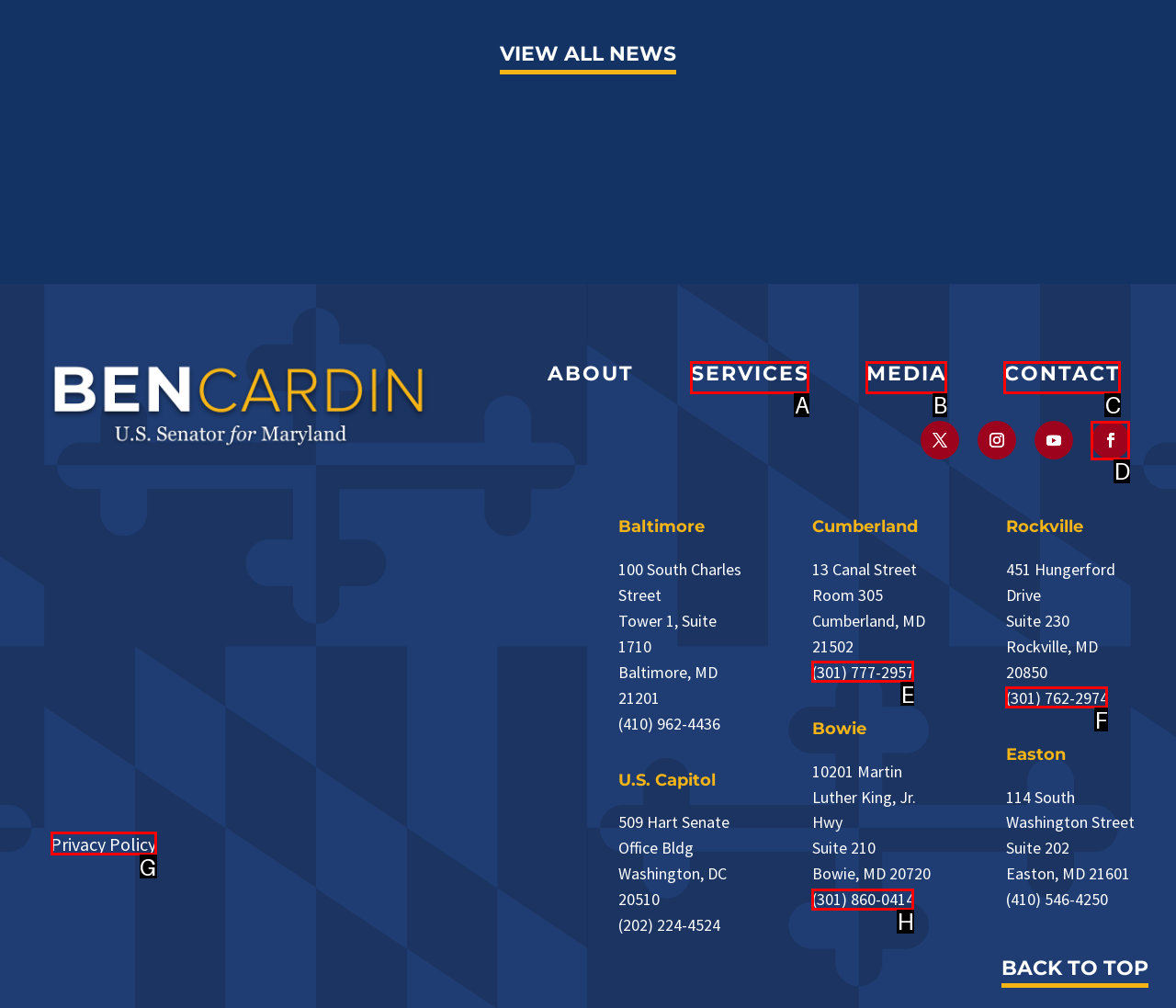Select the HTML element that fits the following description: (301) 777-2957
Provide the letter of the matching option.

E